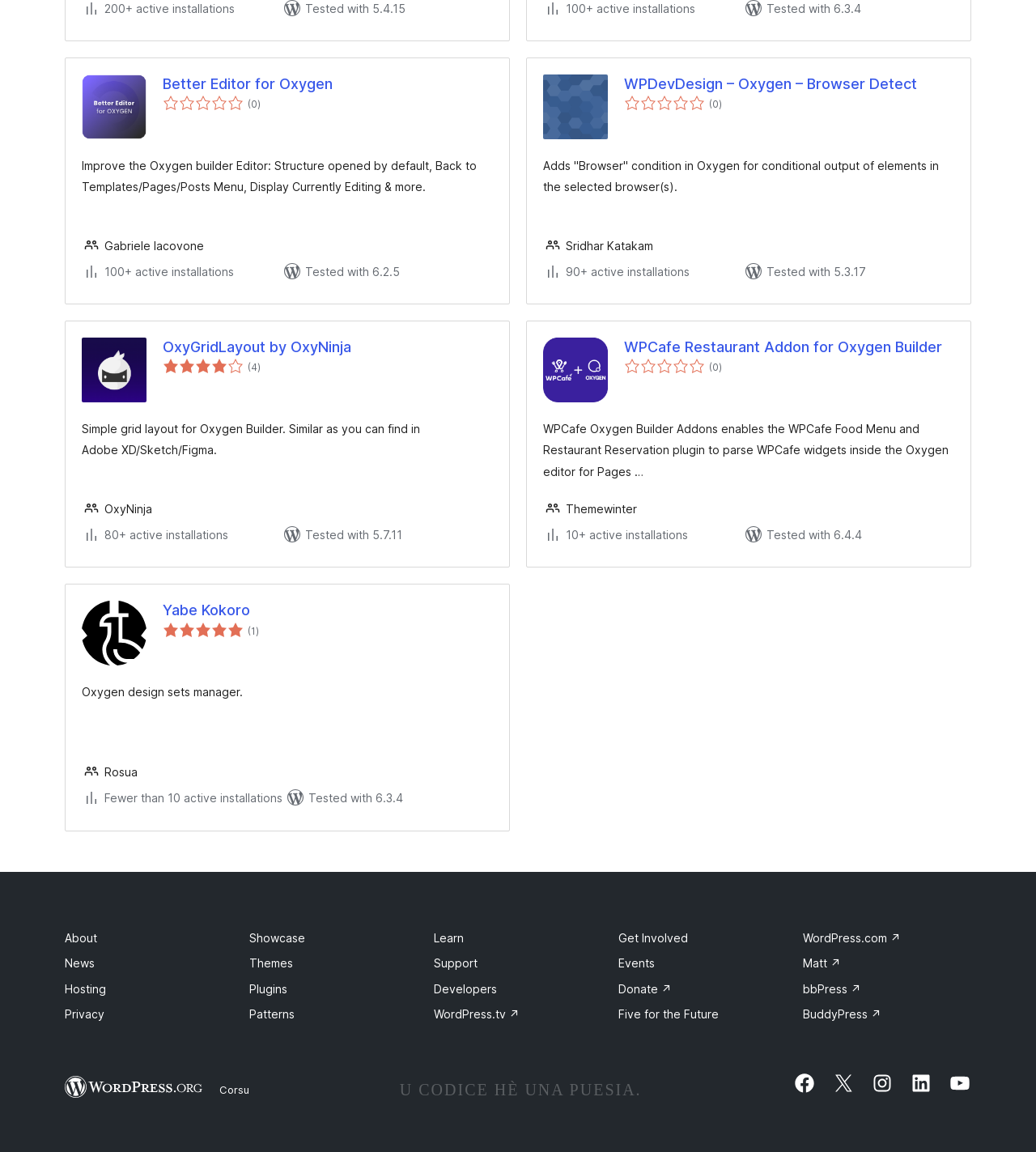Please find the bounding box for the UI component described as follows: "OxyGridLayout by OxyNinja".

[0.157, 0.293, 0.476, 0.31]